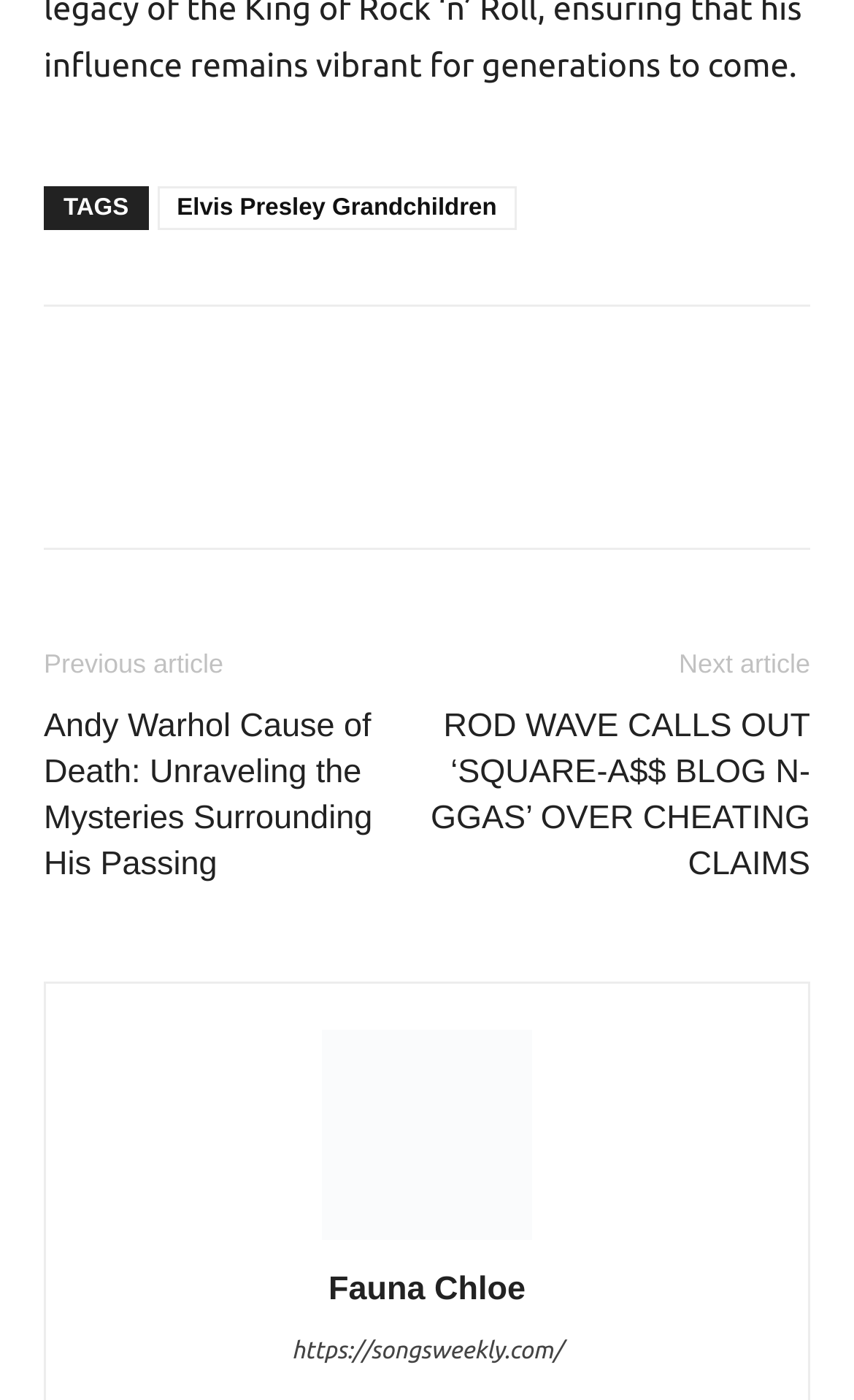What is the name of the author?
Give a thorough and detailed response to the question.

I found the author's name by looking at the link with the text 'Fauna Chloe' which is located below the 'author-photo' link, indicating that it is the author's name.